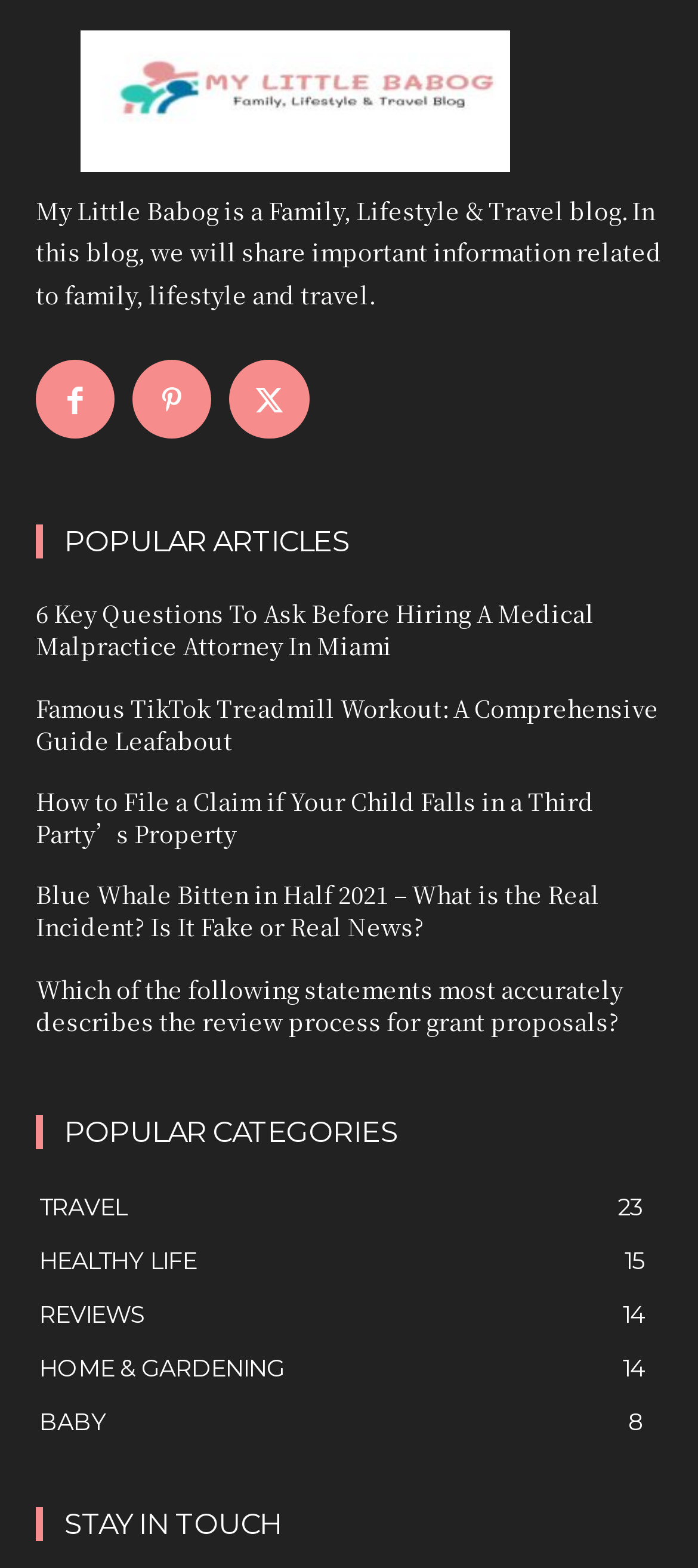Respond to the question with just a single word or phrase: 
What is the last popular category listed?

BABY